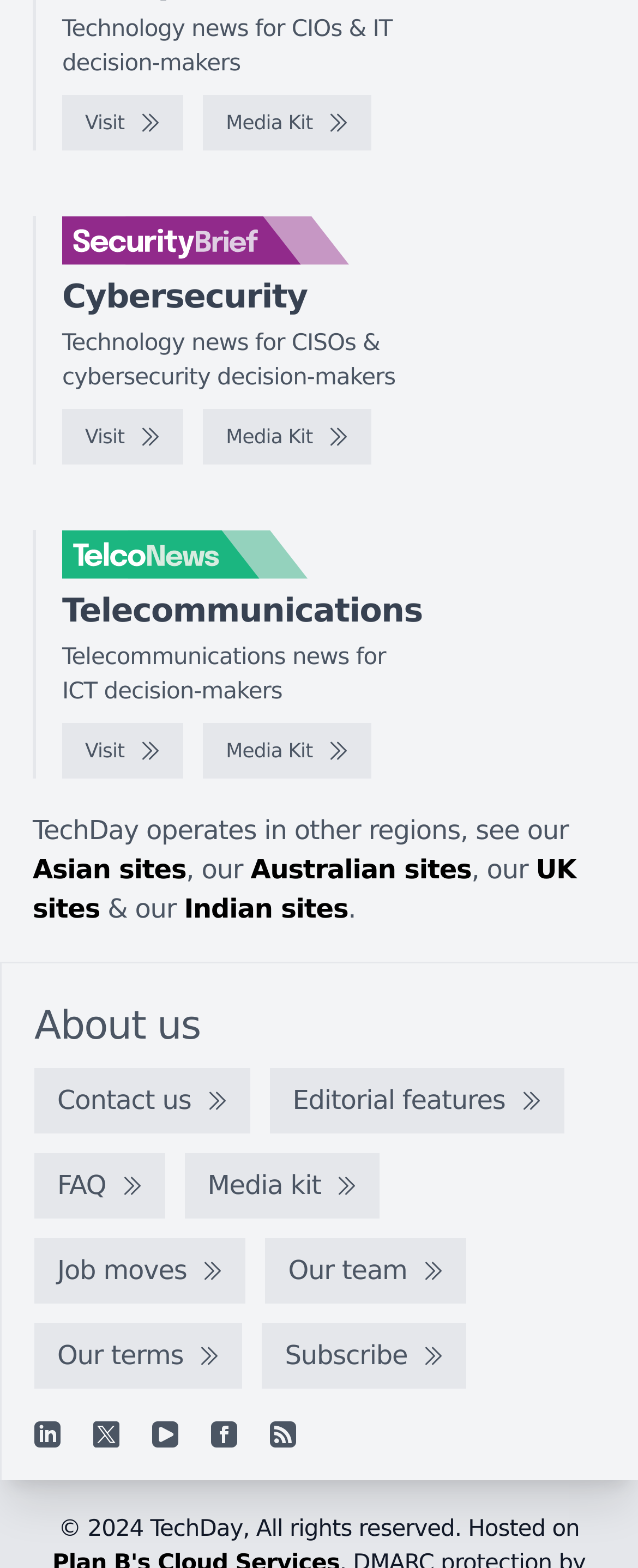What is the name of the company operating this website?
Please answer the question with a detailed response using the information from the screenshot.

I found the company name 'TechDay' in the footer section of the webpage, which also mentions the copyright information.